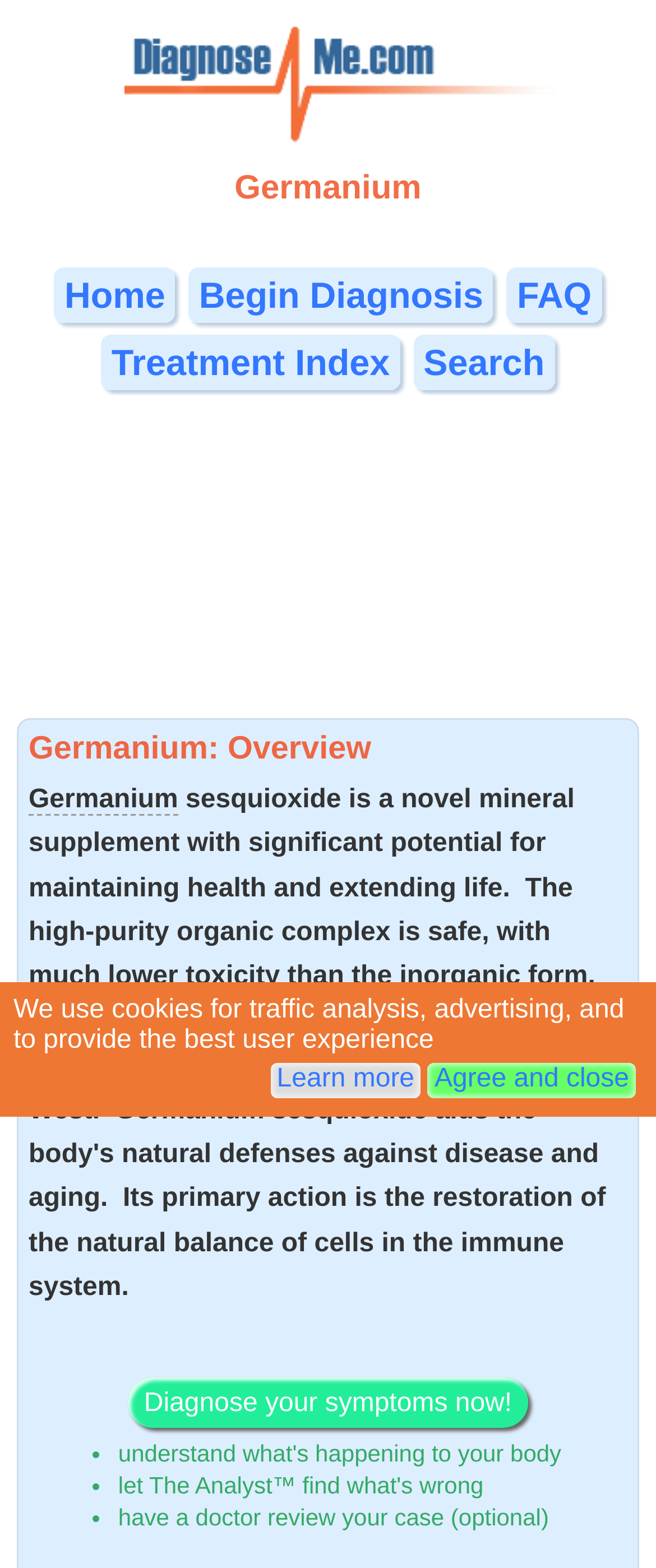Using the format (top-left x, top-left y, bottom-right x, bottom-right y), provide the bounding box coordinates for the described UI element. All values should be floating point numbers between 0 and 1: Home

[0.083, 0.171, 0.267, 0.206]